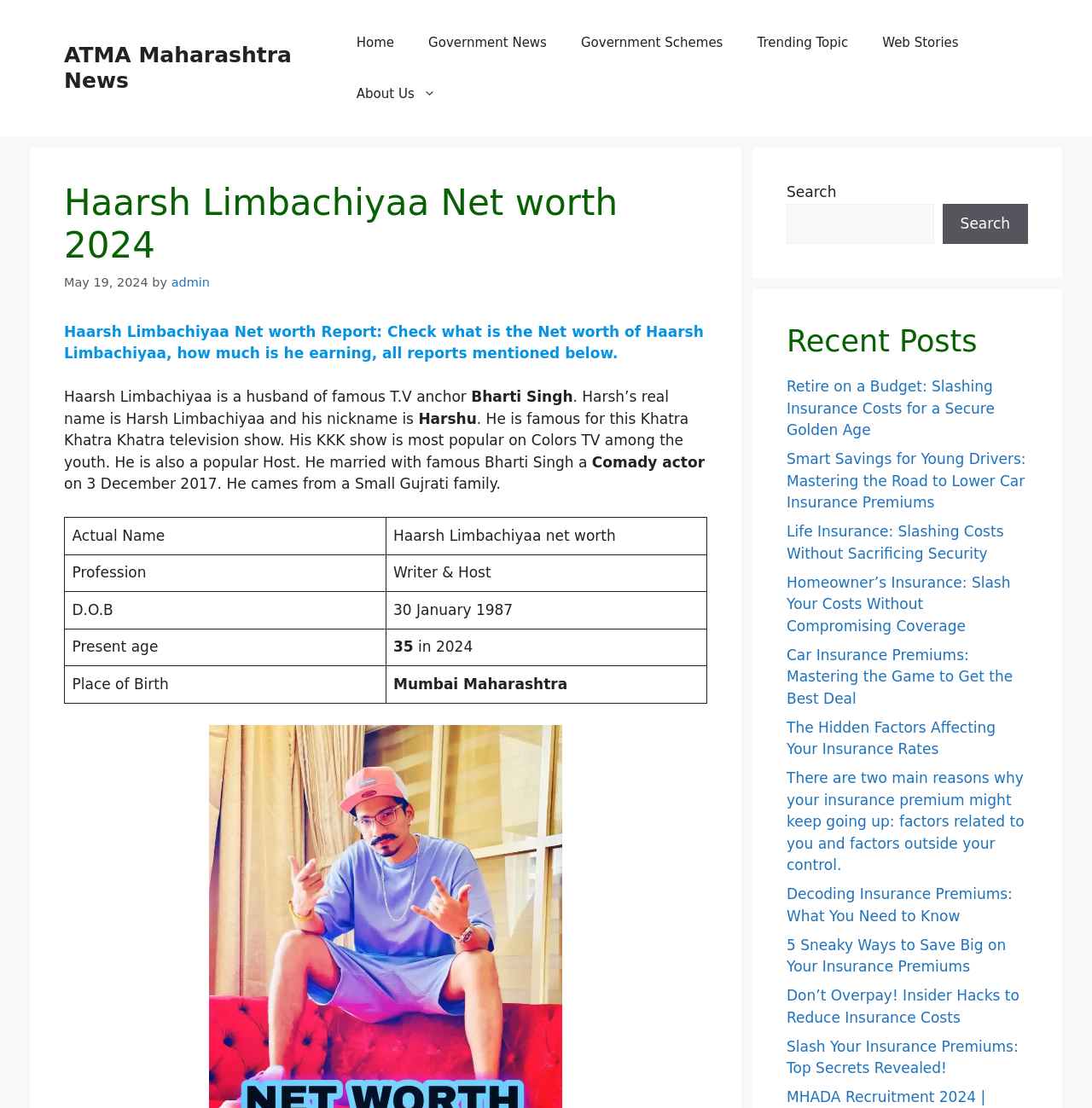What is the name of the TV show Haarsh Limbachiyaa is famous for?
Give a detailed and exhaustive answer to the question.

I found the answer by reading the text on the webpage, which mentions that Haarsh Limbachiyaa is famous for his Khatra Khatra Khatra television show.